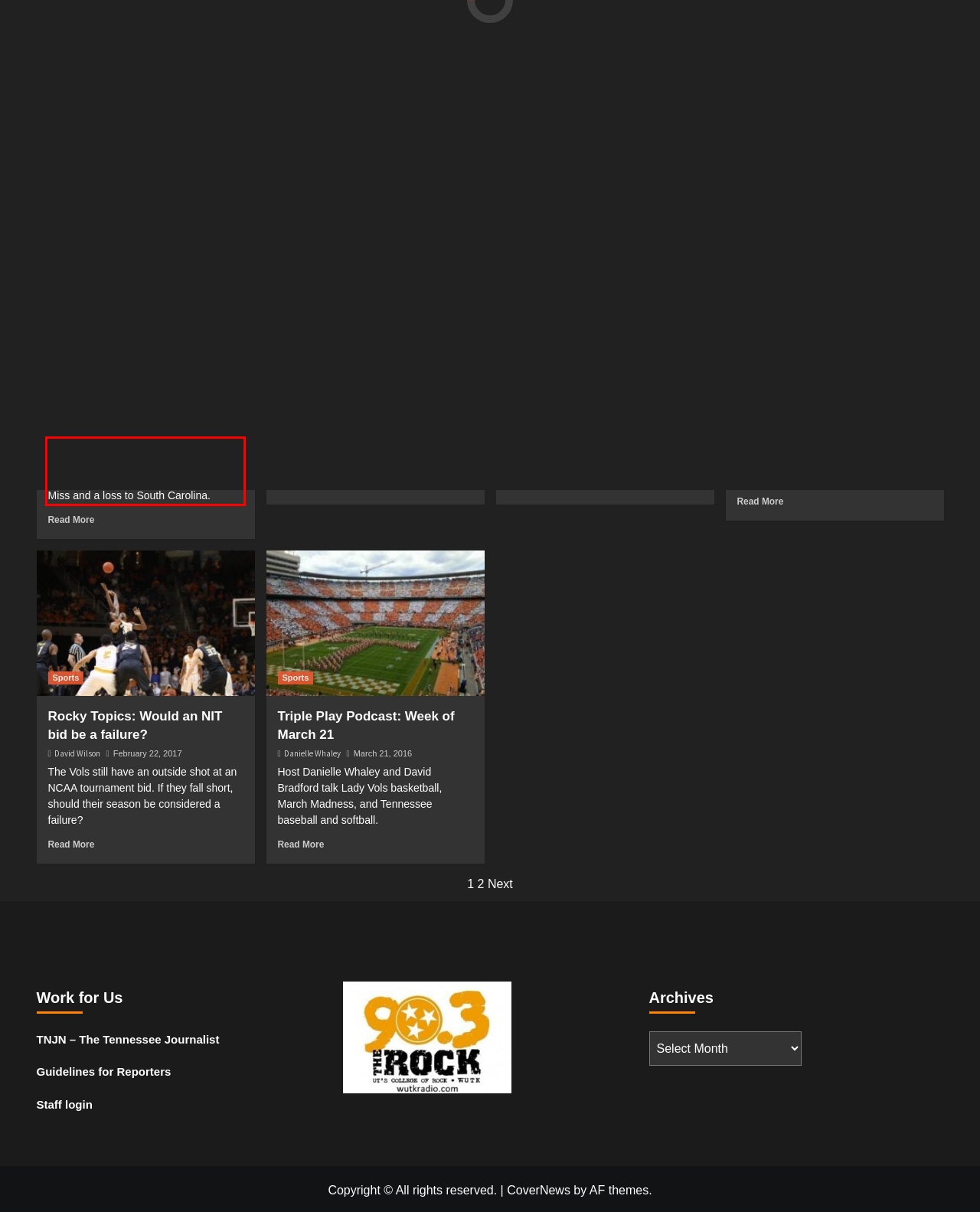You have a screenshot of a webpage with a UI element highlighted by a red bounding box. Use OCR to obtain the text within this highlighted area.

Tennessee made its 39th straight NCAA Tournament after the Vols finished the SEC Tournament with a win over Ole Miss and a loss to South Carolina.